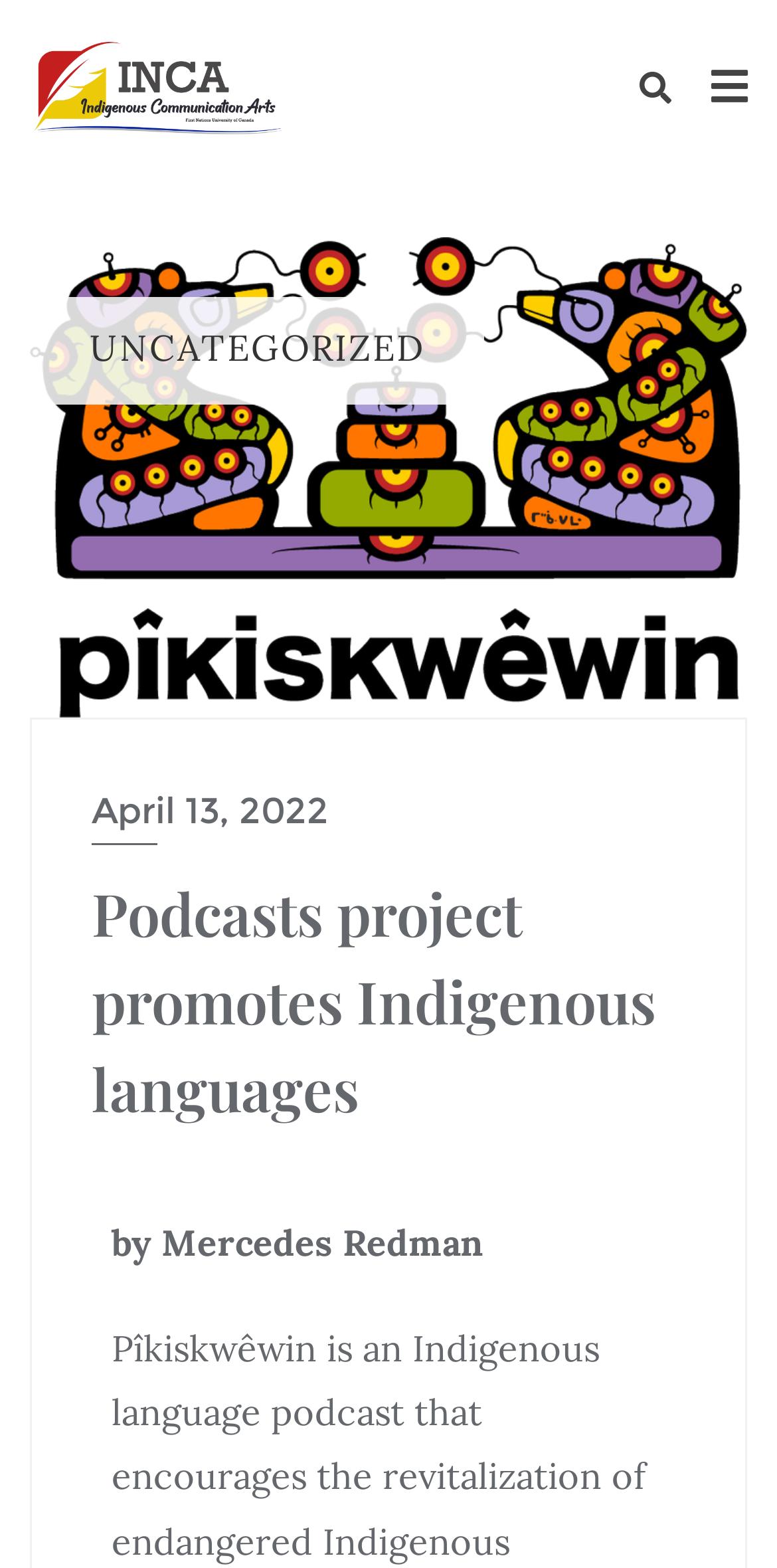Answer the question with a single word or phrase: 
Who is the author of the article?

Mercedes Redman